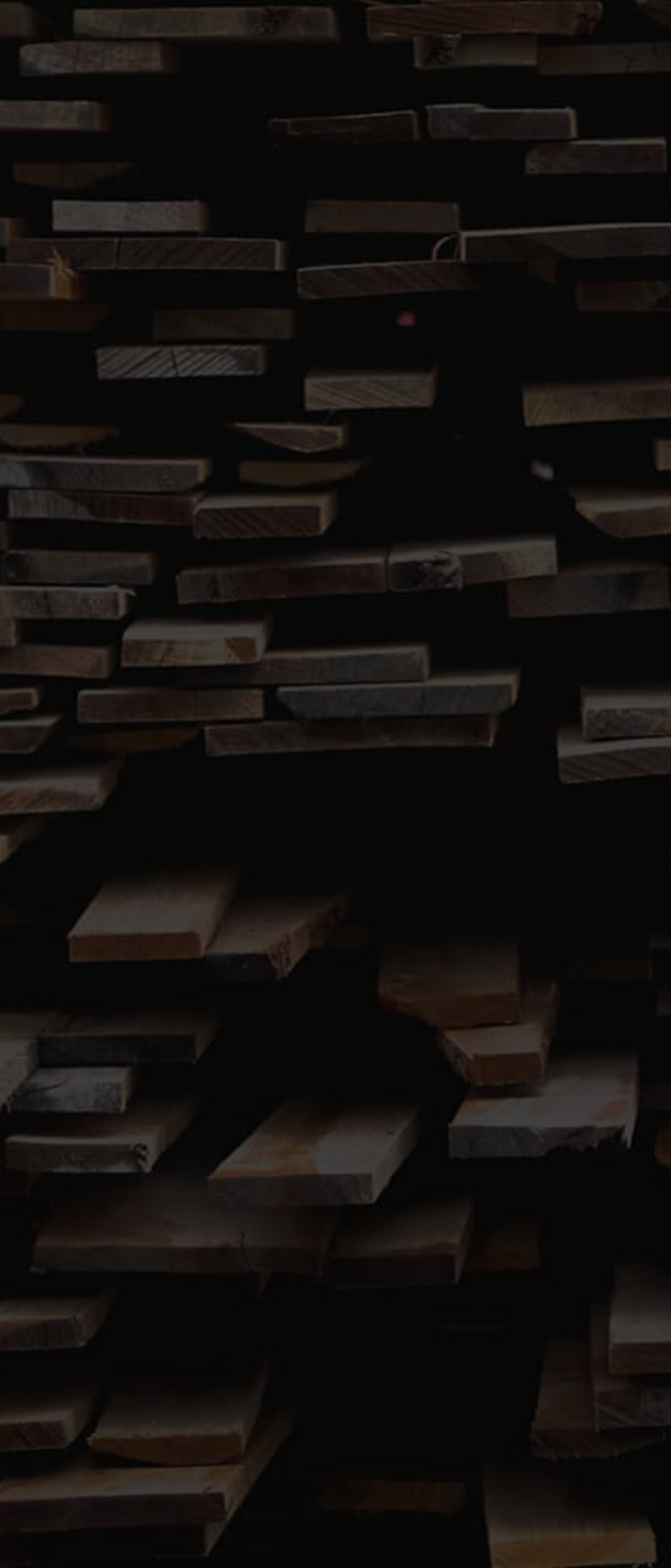Identify the bounding box coordinates for the UI element described as: "". The coordinates should be provided as four floats between 0 and 1: [left, top, right, bottom].

[0.05, 0.771, 0.132, 0.787]